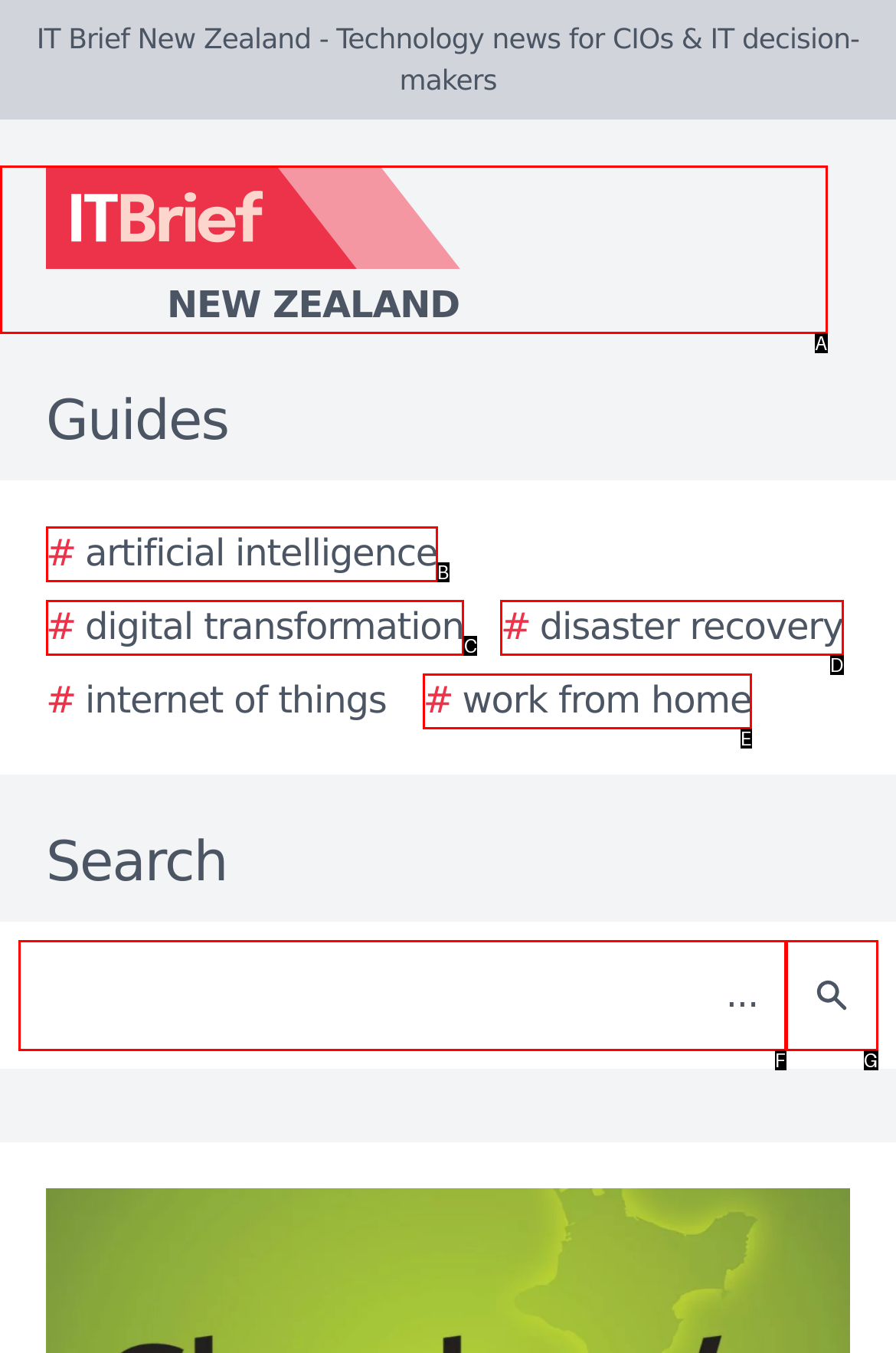Please identify the UI element that matches the description: New Zealand
Respond with the letter of the correct option.

A